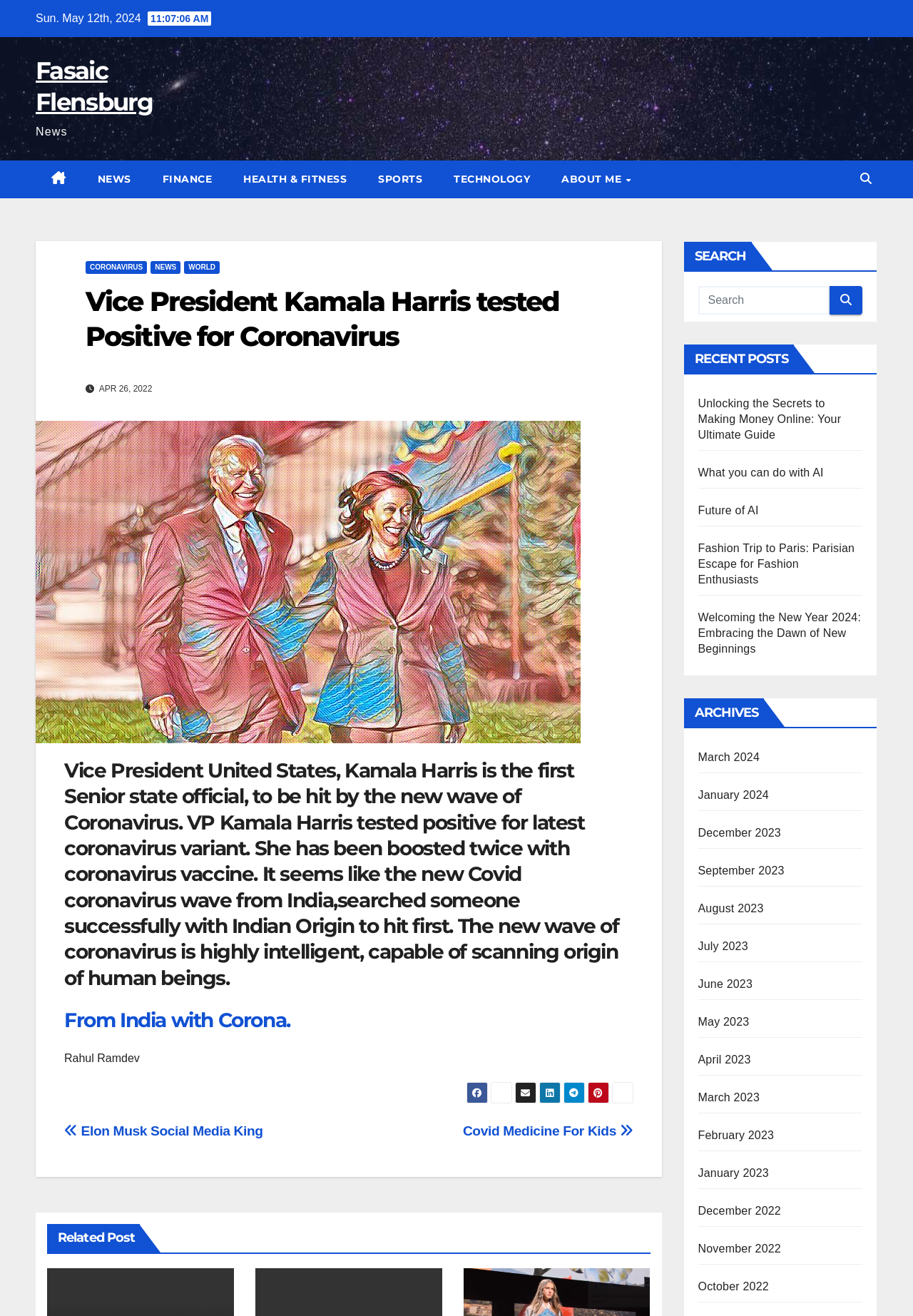Can you find the bounding box coordinates of the area I should click to execute the following instruction: "Read the article about Covid Medicine For Kids"?

[0.507, 0.854, 0.693, 0.865]